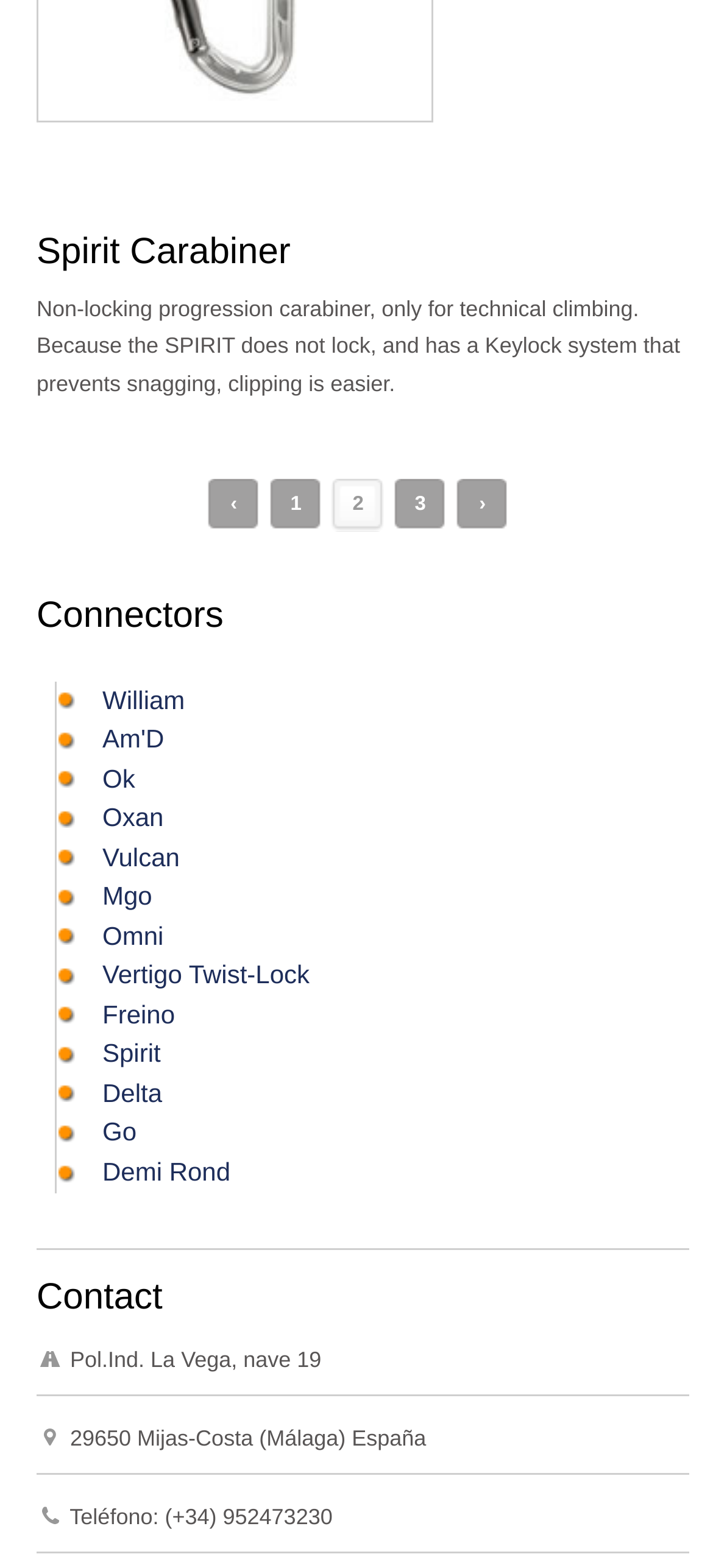How many links are there in the 'Connectors' section?
Answer the question in a detailed and comprehensive manner.

The 'Connectors' section is identified by the heading element with the text 'Connectors'. Below this heading, there are 9 link elements with different texts, including 'William', 'Am'D', 'Ok', and so on. Therefore, there are 9 links in the 'Connectors' section.